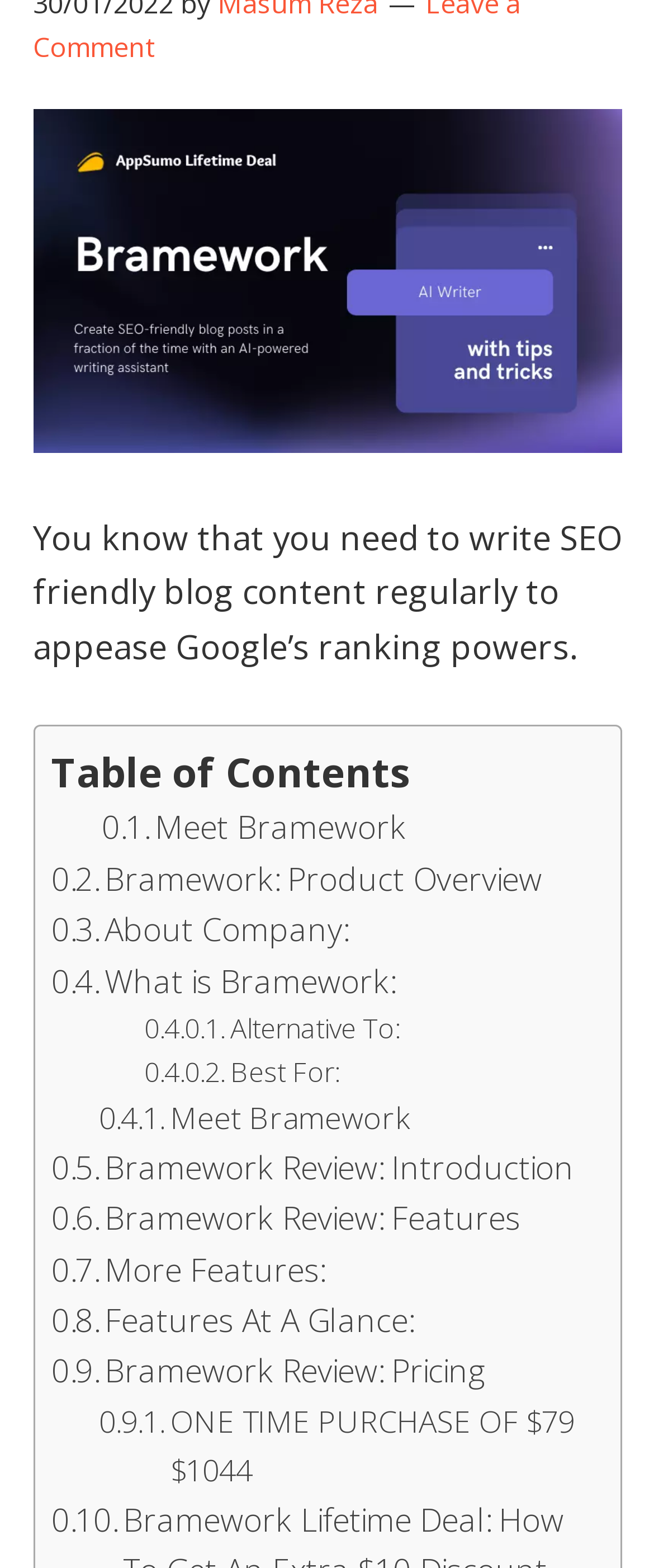What is the price of Bramework?
Please answer using one word or phrase, based on the screenshot.

$79